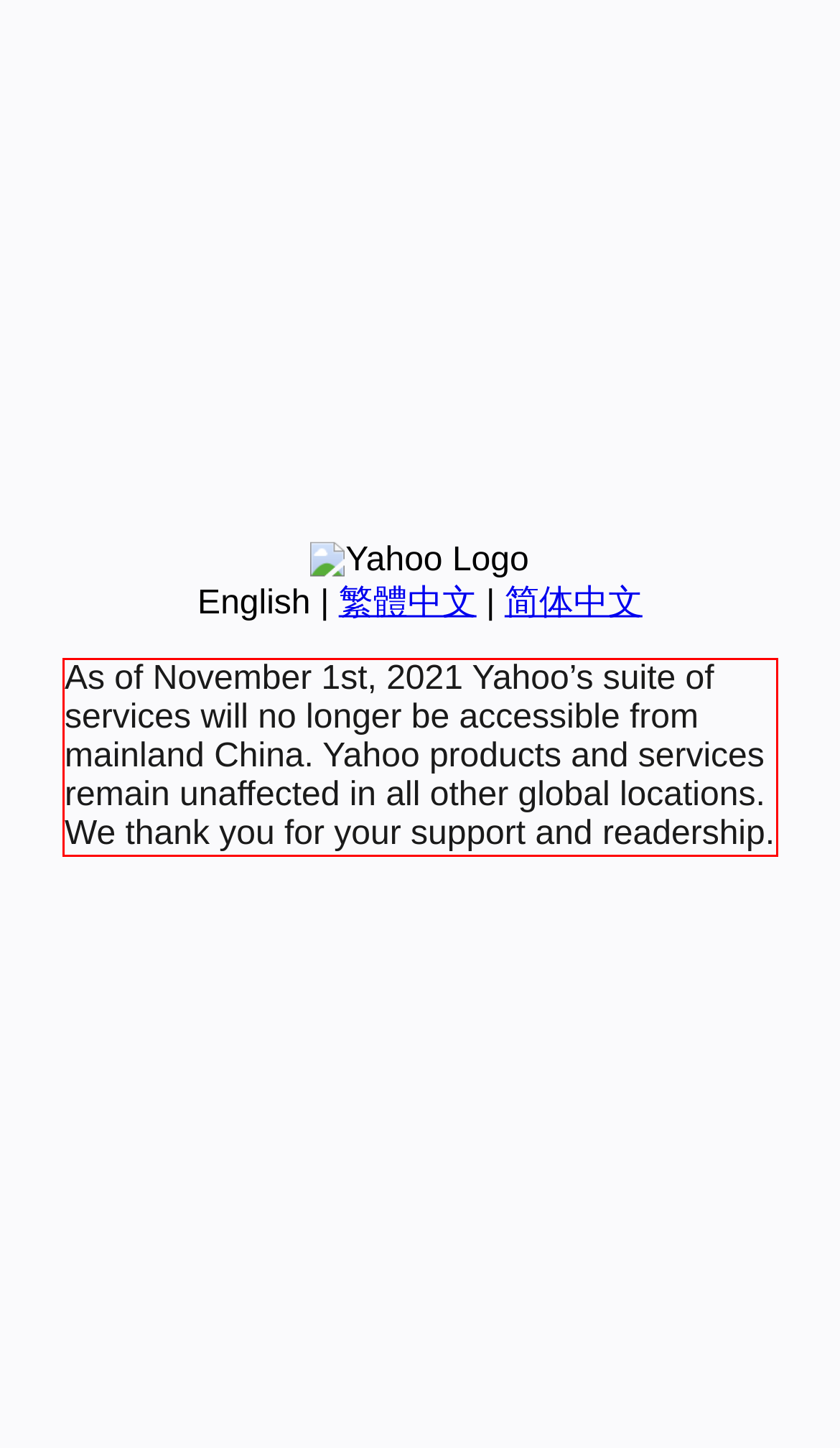Look at the screenshot of the webpage, locate the red rectangle bounding box, and generate the text content that it contains.

As of November 1st, 2021 Yahoo’s suite of services will no longer be accessible from mainland China. Yahoo products and services remain unaffected in all other global locations. We thank you for your support and readership.